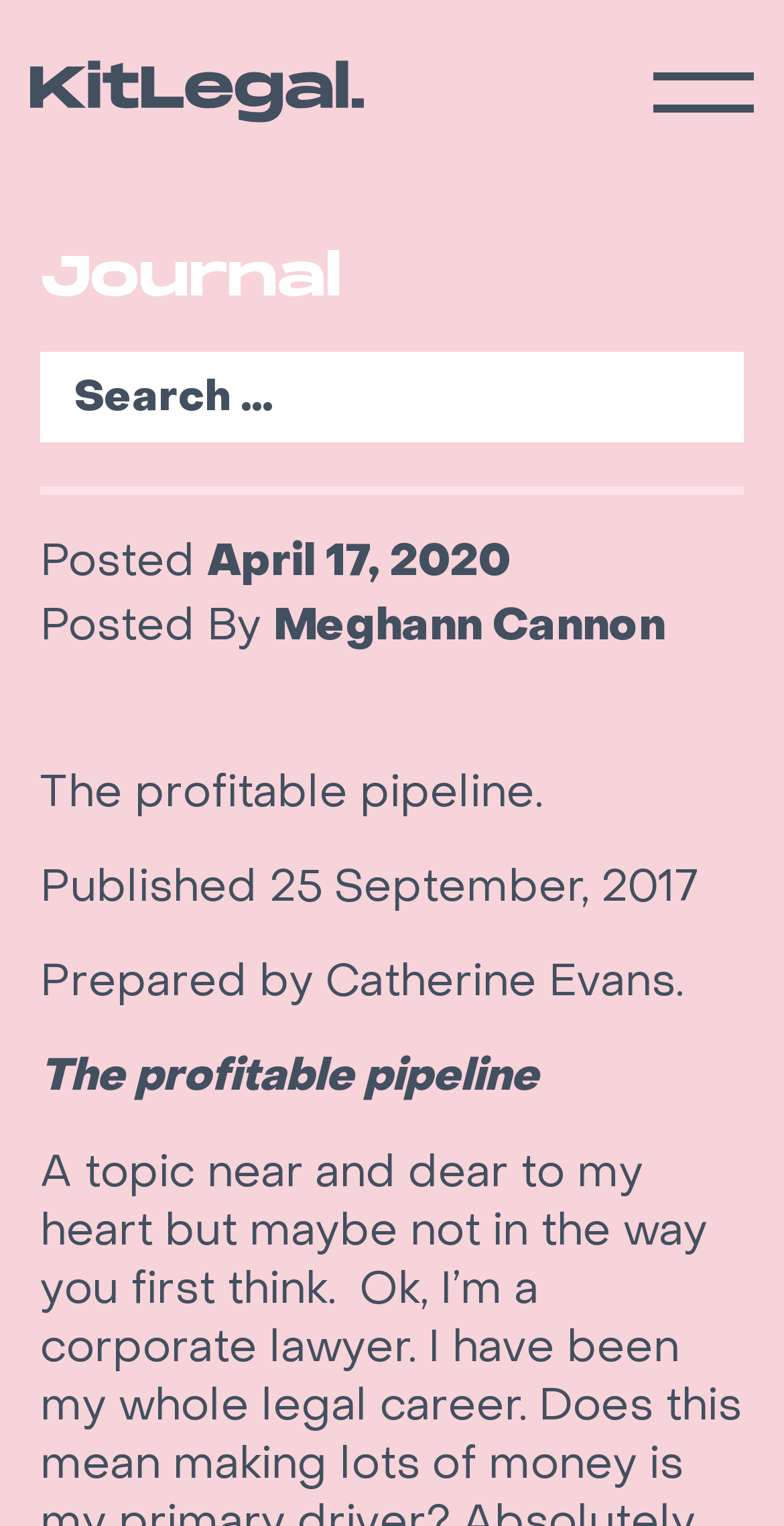What is the title of the article?
Please look at the screenshot and answer using one word or phrase.

The profitable pipeline.